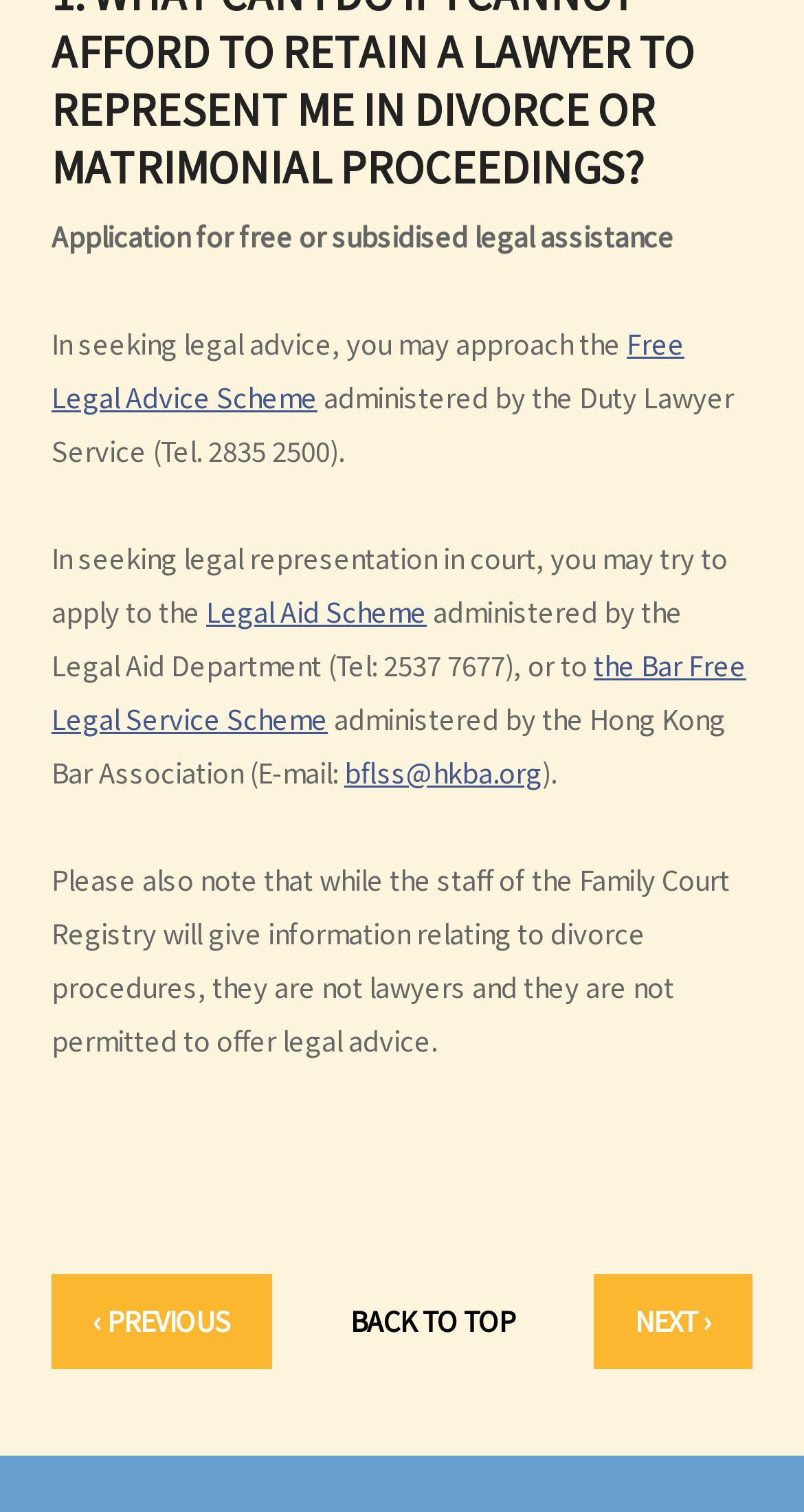Bounding box coordinates are specified in the format (top-left x, top-left y, bottom-right x, bottom-right y). All values are floating point numbers bounded between 0 and 1. Please provide the bounding box coordinate of the region this sentence describes: C. Validity of Marriage

[0.051, 0.191, 0.382, 0.217]